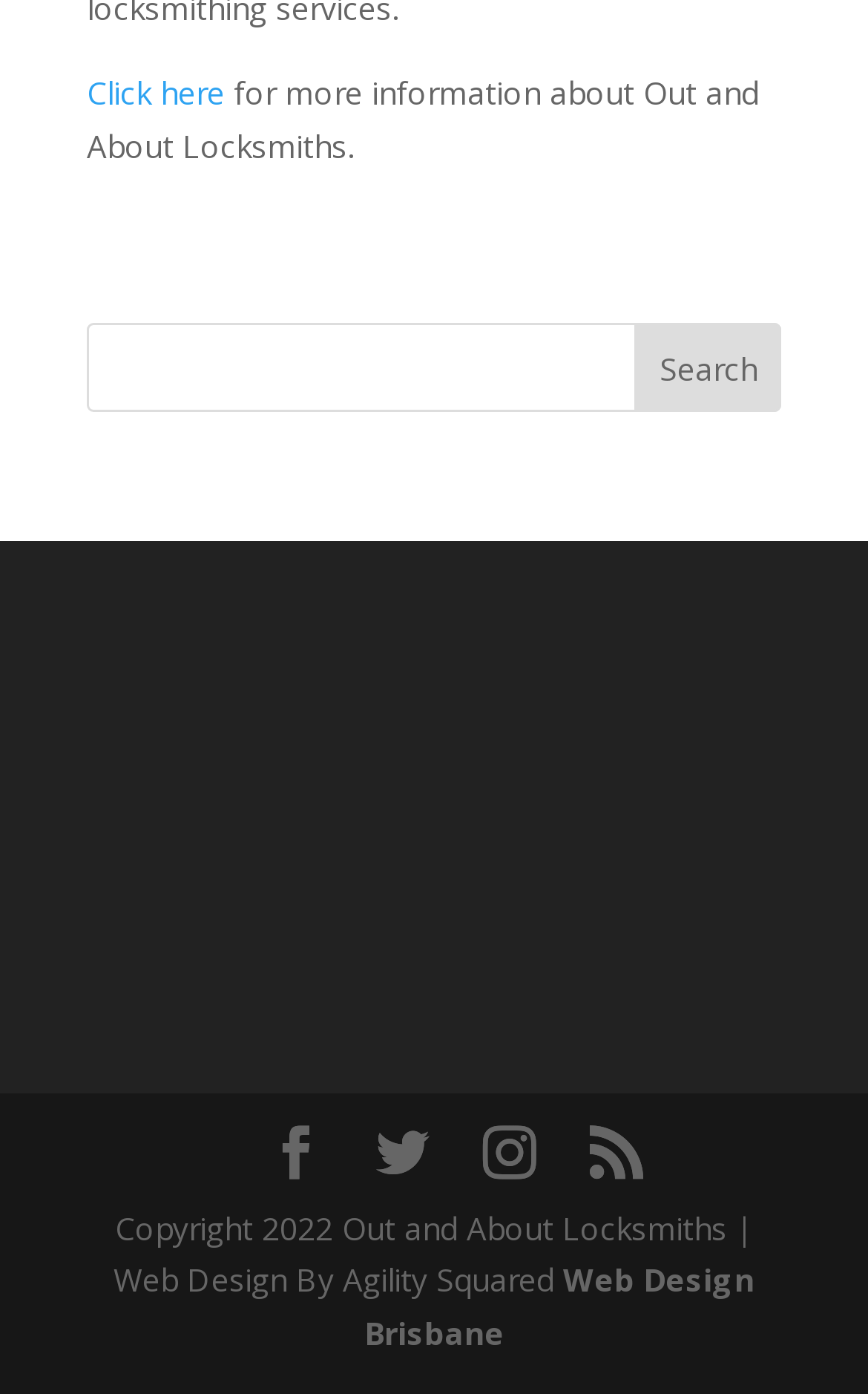Find the bounding box coordinates of the UI element according to this description: "Twitter".

[0.433, 0.808, 0.495, 0.848]